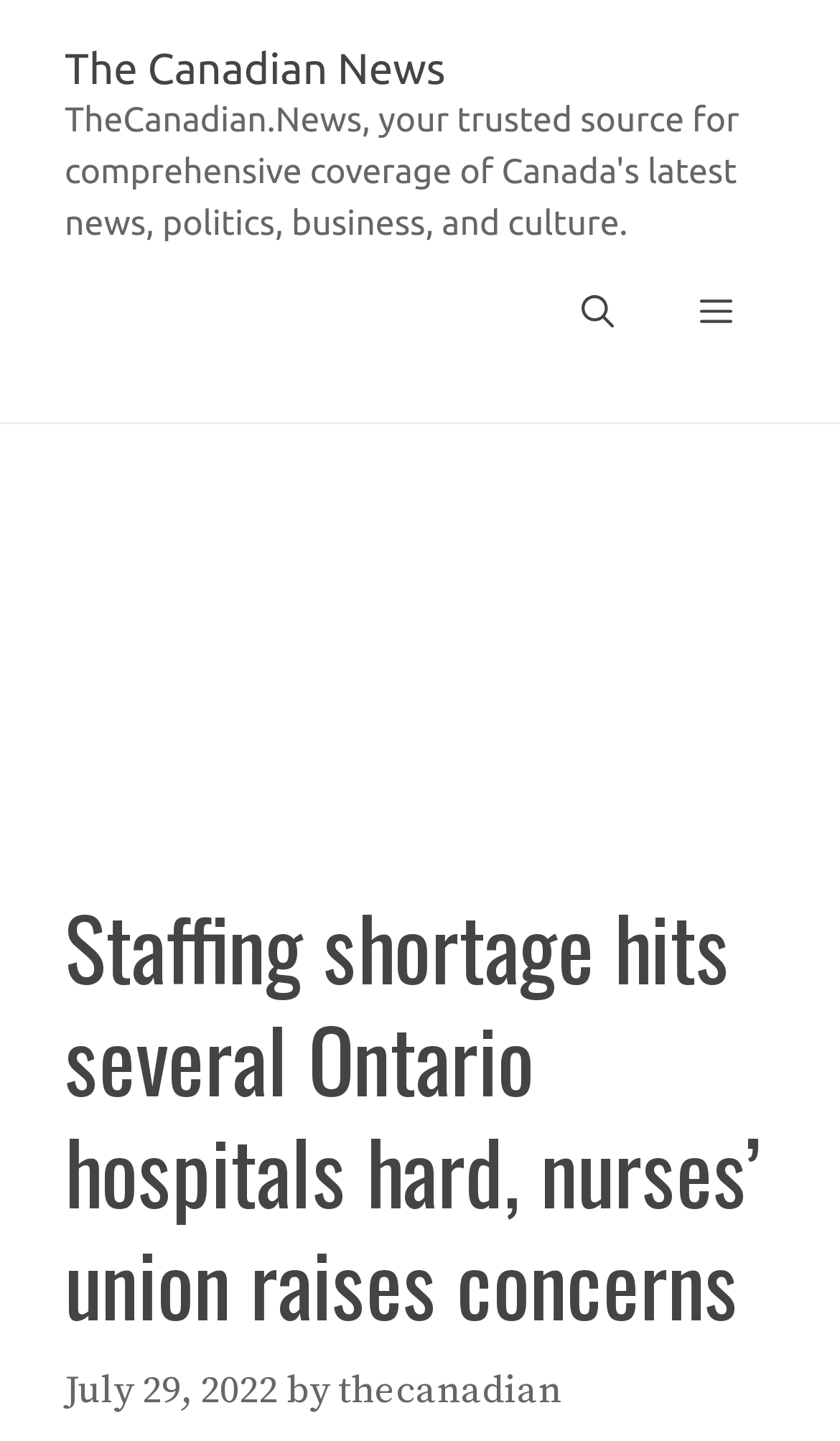What is the name of the news organization?
Please respond to the question with as much detail as possible.

I found the answer by looking at the banner at the top of the webpage, which contains the link 'The Canadian News'.